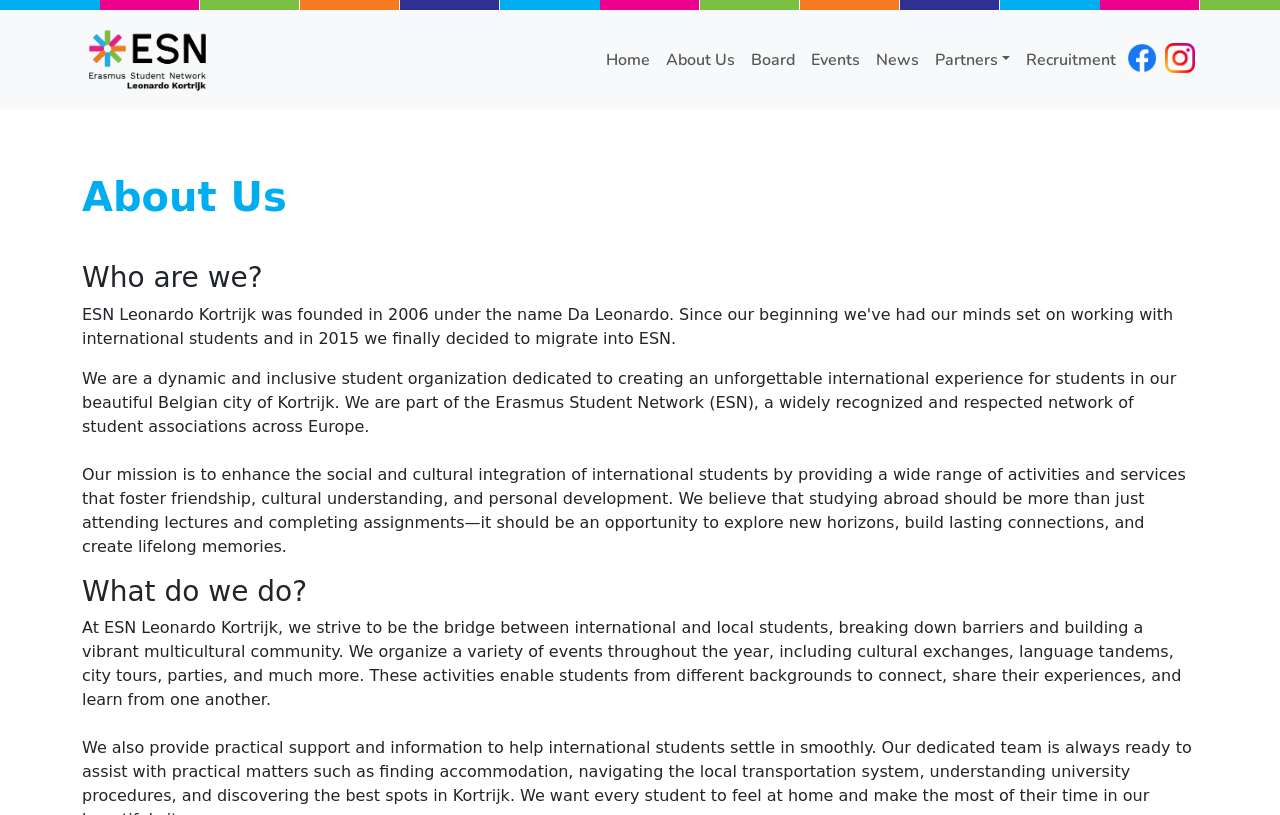Please determine the bounding box coordinates for the element that should be clicked to follow these instructions: "Click the About Us link".

[0.514, 0.048, 0.58, 0.098]